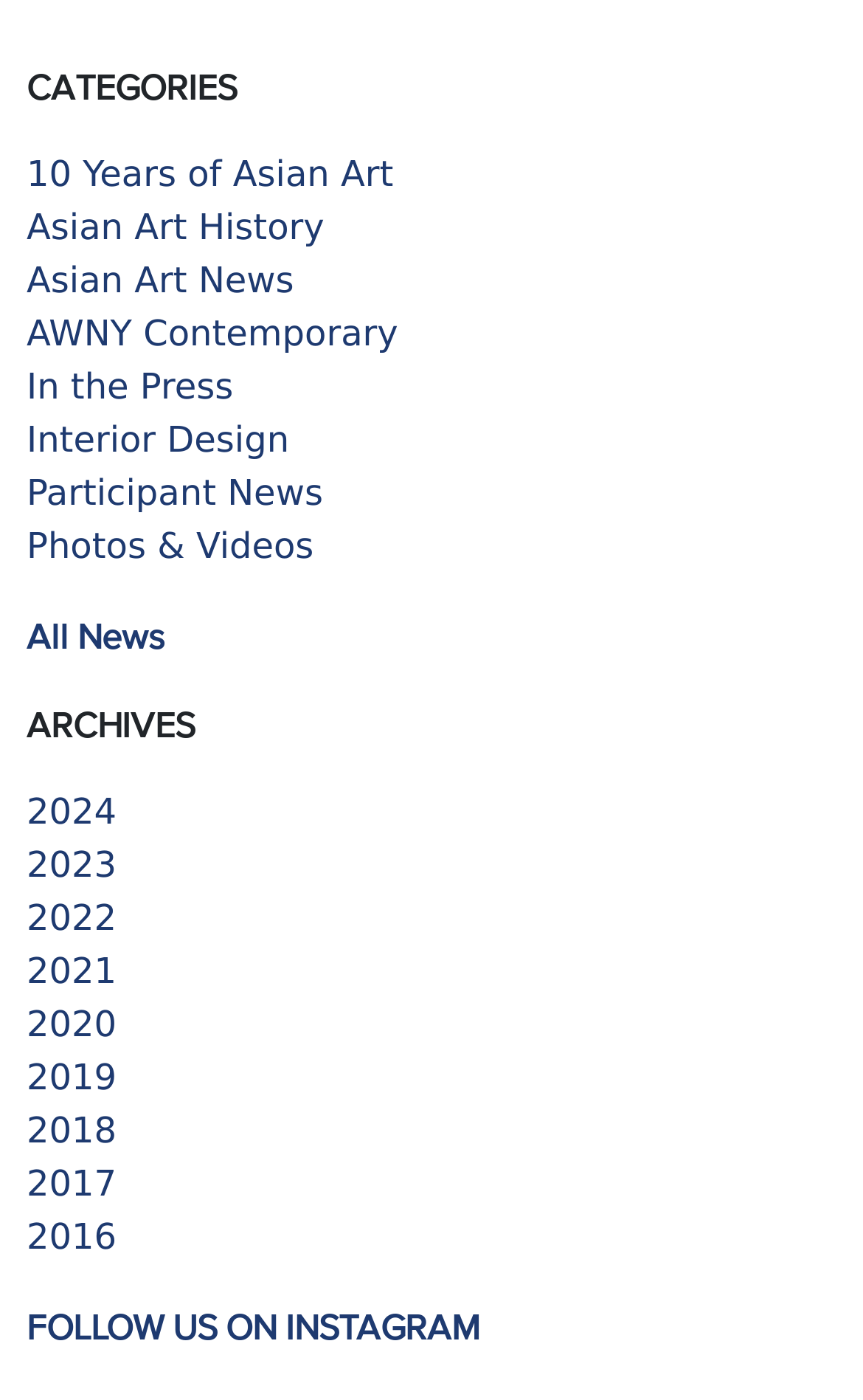Answer the question in one word or a short phrase:
What is the last link in the categories section?

Photos & Videos